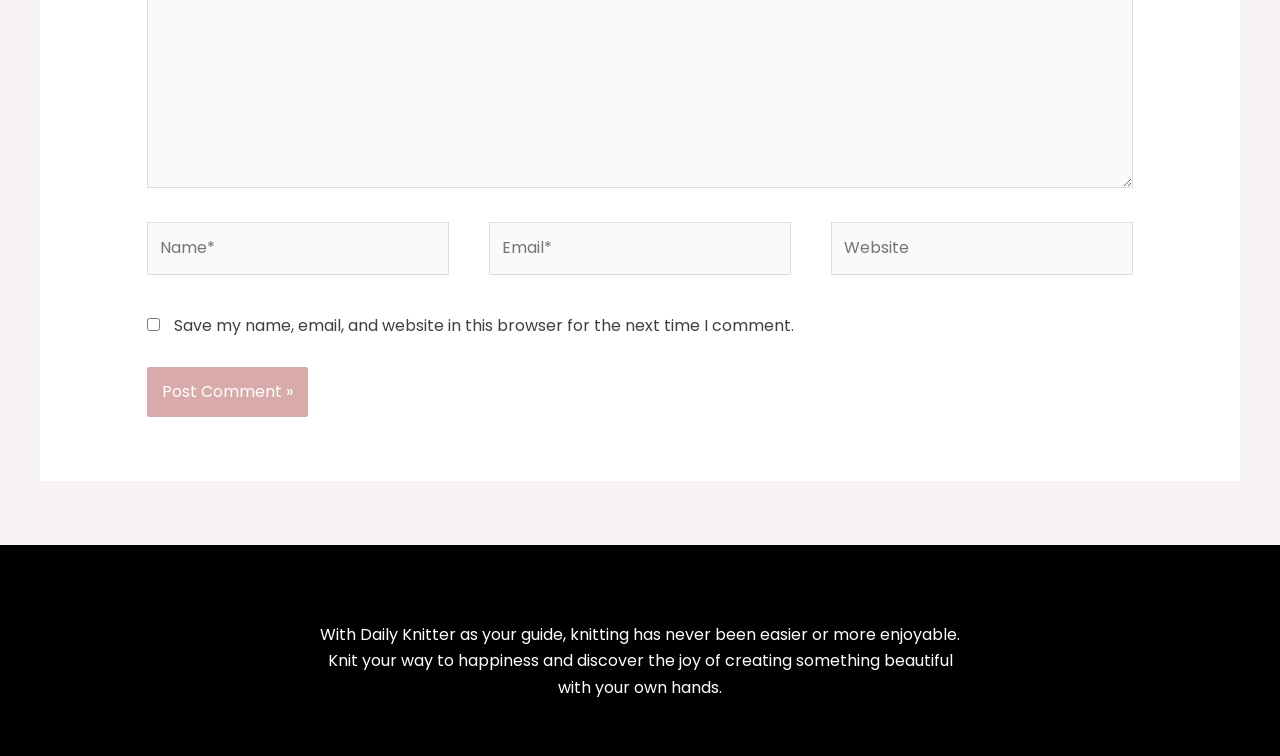What is the purpose of the checkbox?
From the details in the image, answer the question comprehensively.

The checkbox is labeled 'Save my name, email, and website in this browser for the next time I comment.' This suggests that its purpose is to save the user's comment information for future use.